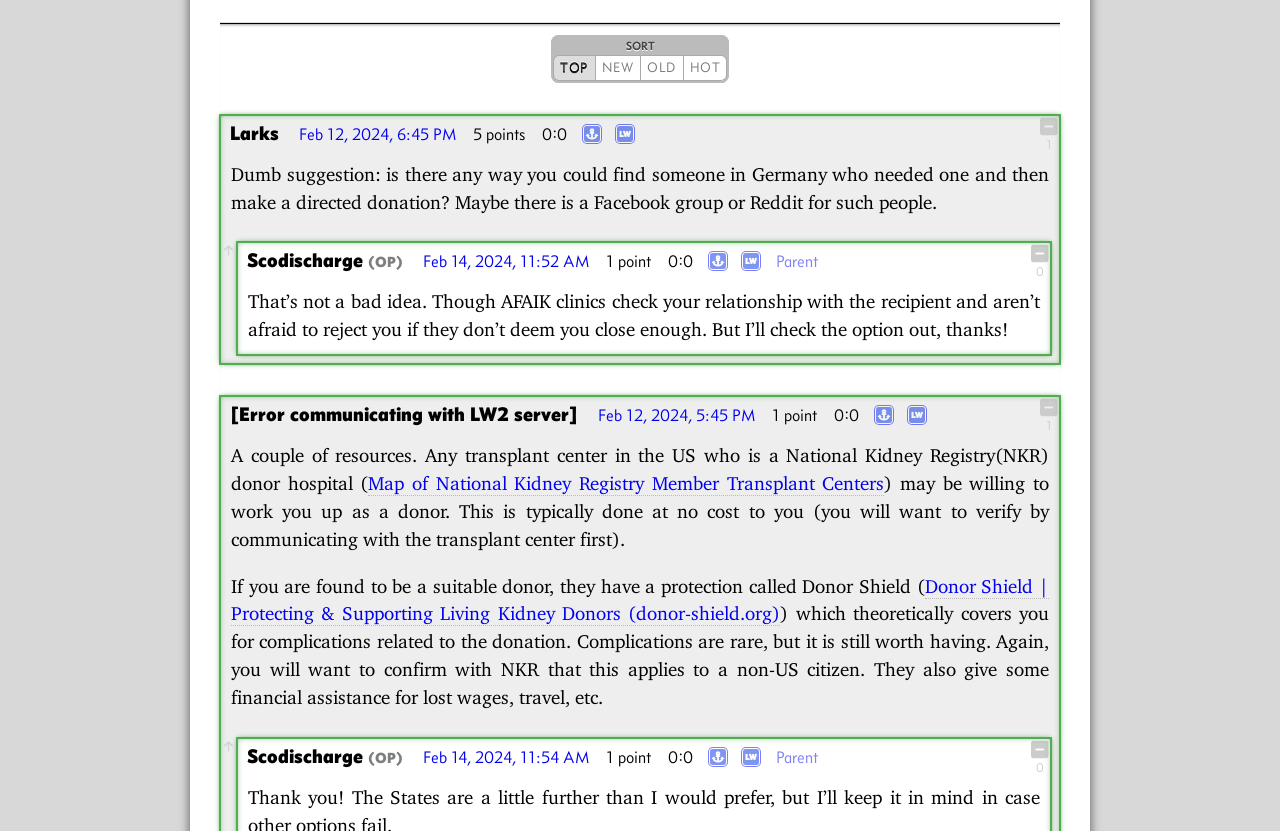Identify the bounding box coordinates of the region that needs to be clicked to carry out this instruction: "Follow the 'Larks' link". Provide these coordinates as four float numbers ranging from 0 to 1, i.e., [left, top, right, bottom].

[0.18, 0.142, 0.218, 0.179]